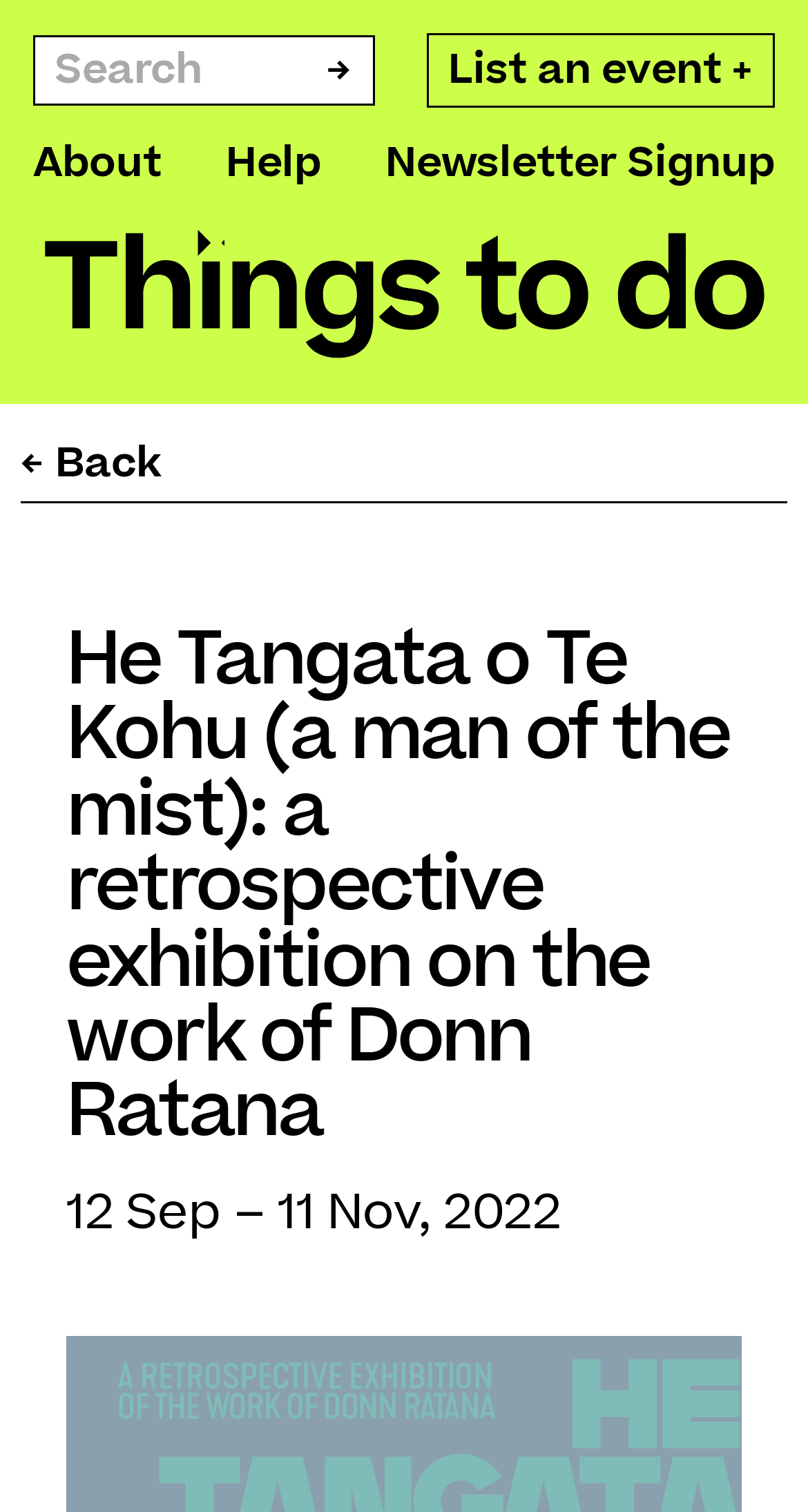What is the purpose of the searchbox?
Answer the question with a single word or phrase, referring to the image.

Search